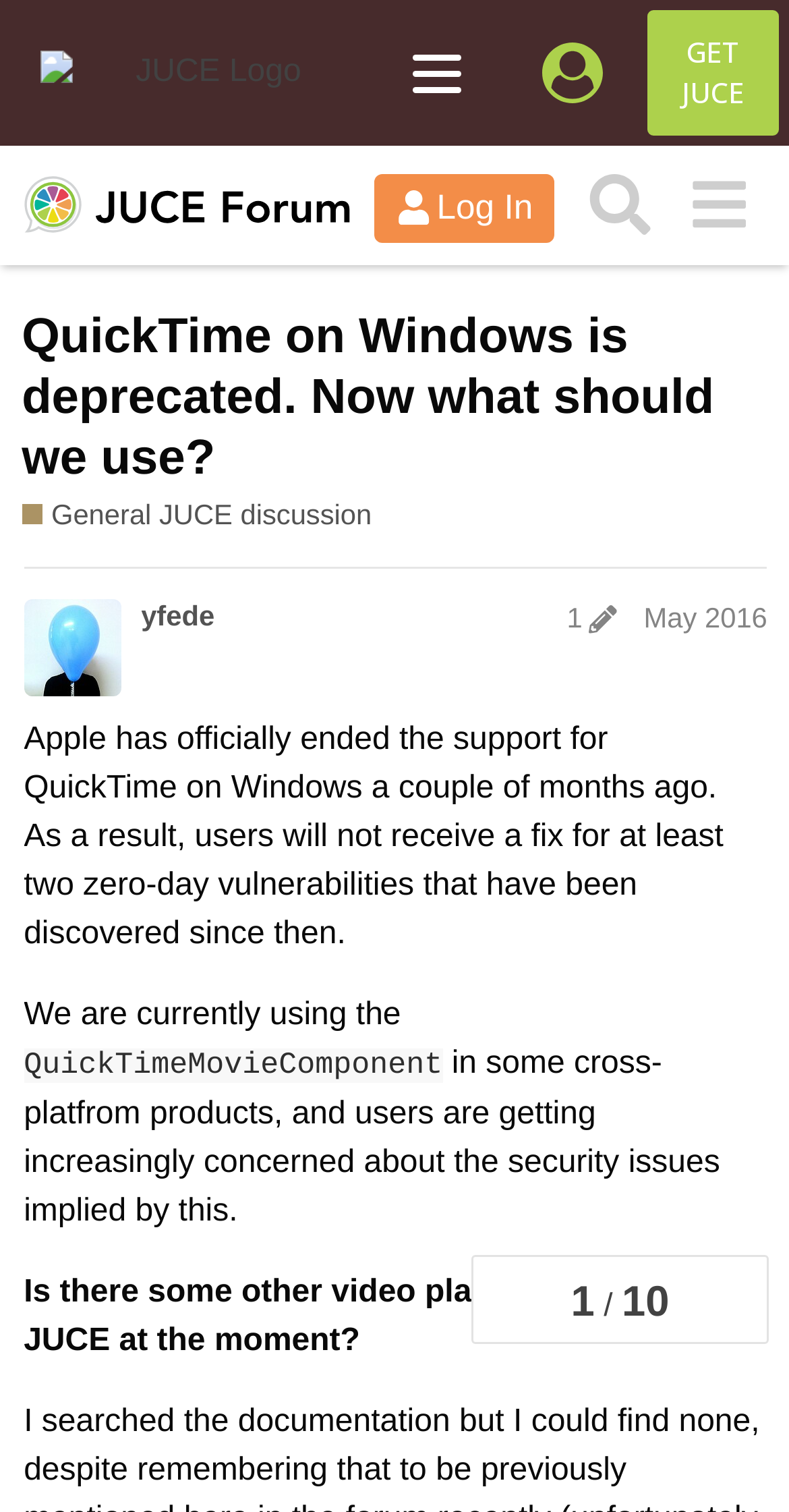Please answer the following question using a single word or phrase: 
What is the logo on the top left corner?

JUCE Logo